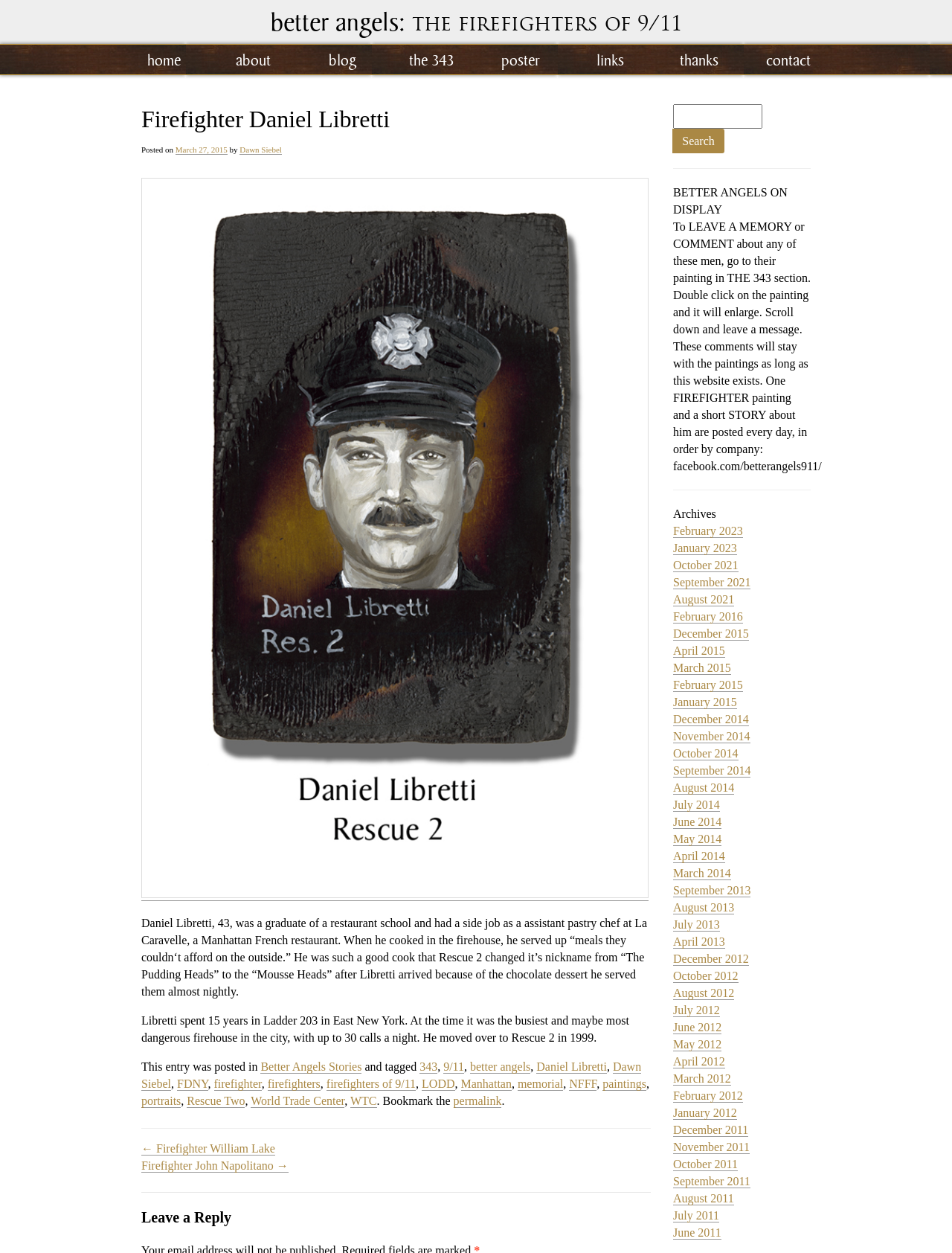Provide the bounding box coordinates for the area that should be clicked to complete the instruction: "view the 'Better Angels Stories' category".

[0.274, 0.846, 0.38, 0.857]